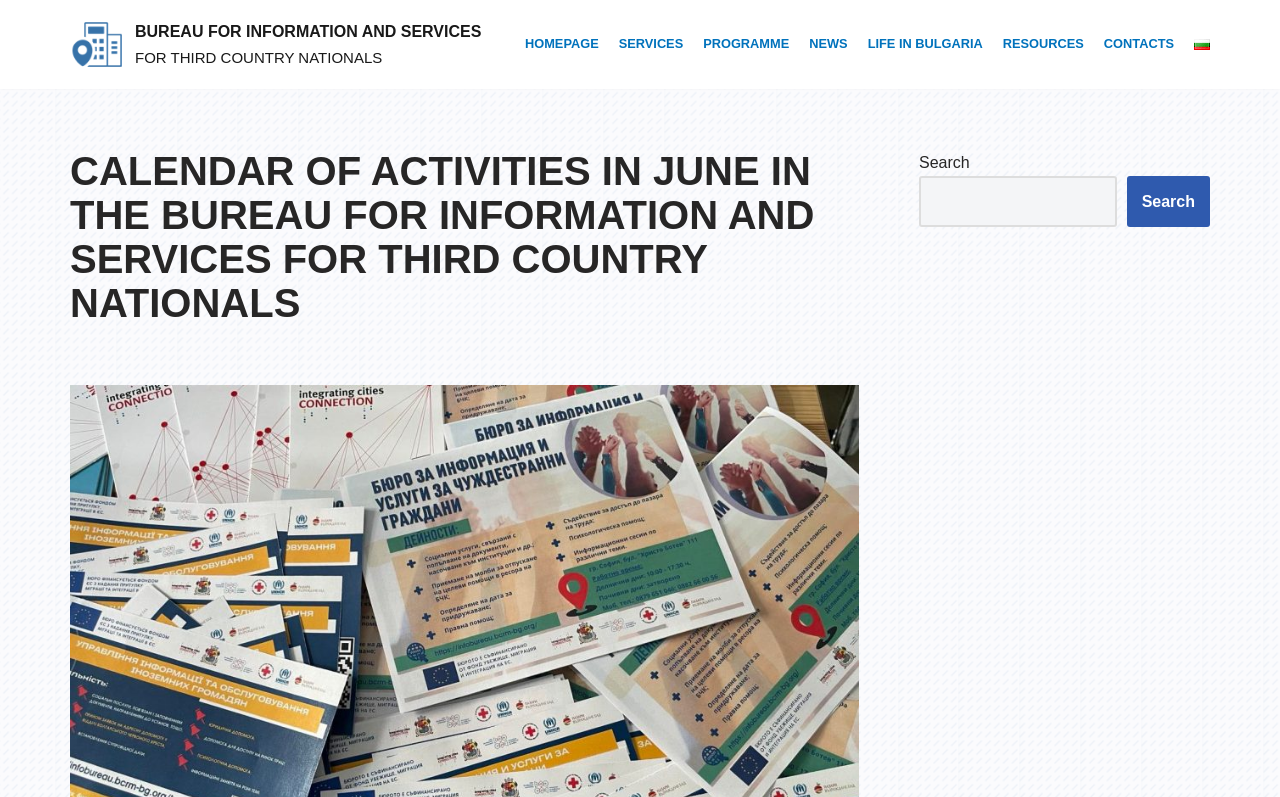Please mark the clickable region by giving the bounding box coordinates needed to complete this instruction: "switch to Bulgarian language".

[0.933, 0.04, 0.945, 0.071]